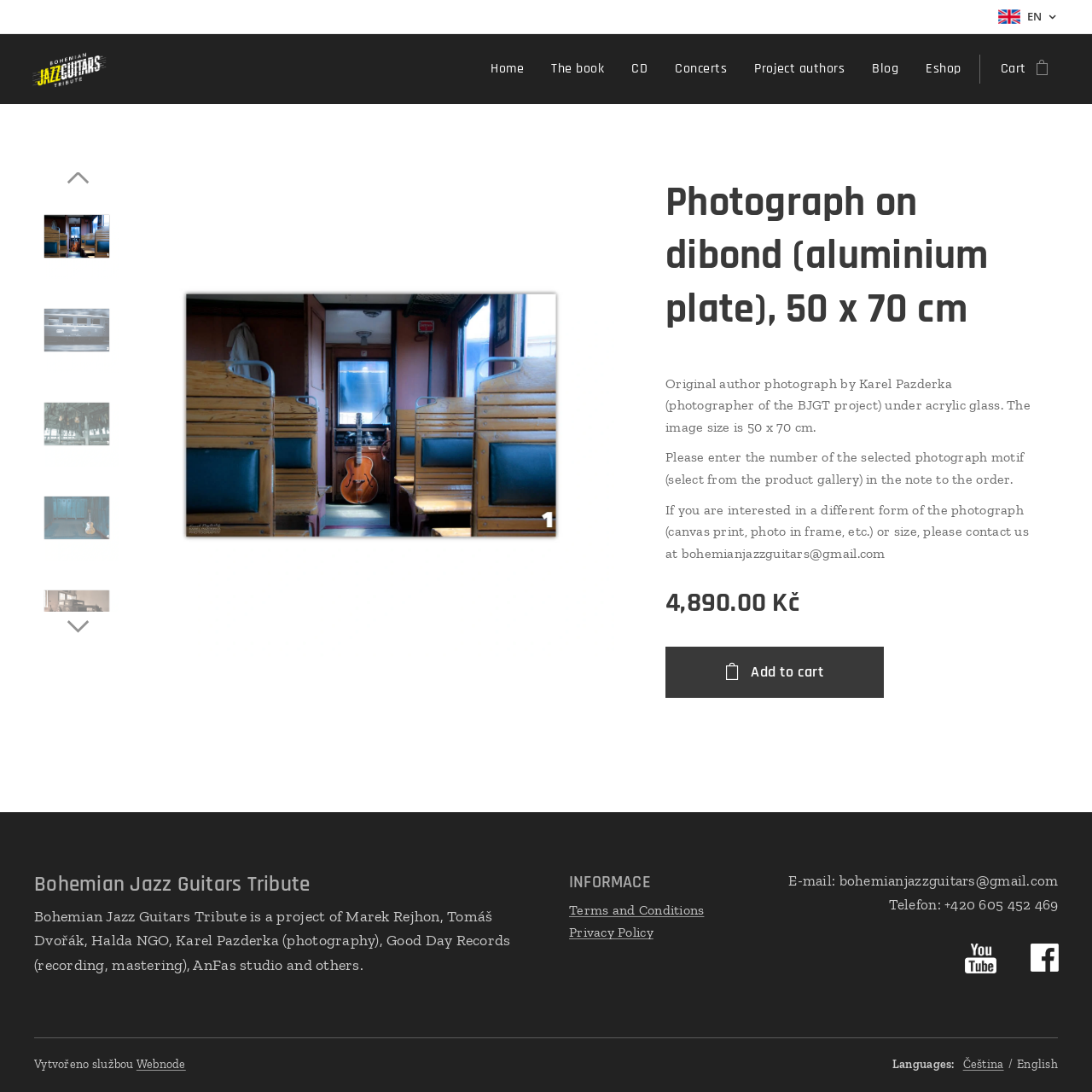Could you specify the bounding box coordinates for the clickable section to complete the following instruction: "Add to cart"?

[0.609, 0.592, 0.809, 0.639]